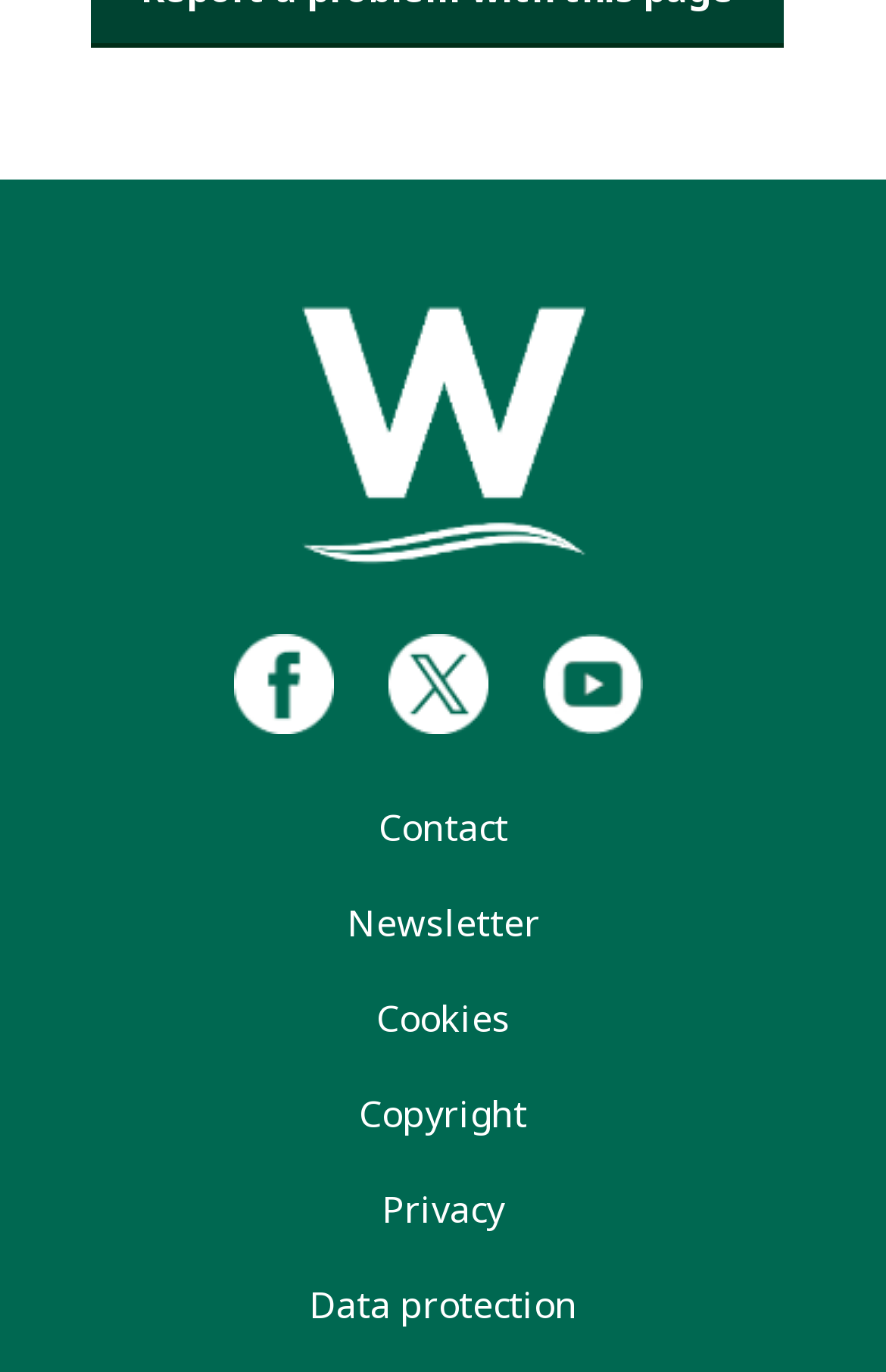Locate the bounding box coordinates of the clickable element to fulfill the following instruction: "Subscribe to Wiltshire Council's newsletter". Provide the coordinates as four float numbers between 0 and 1 in the format [left, top, right, bottom].

[0.087, 0.638, 0.913, 0.707]